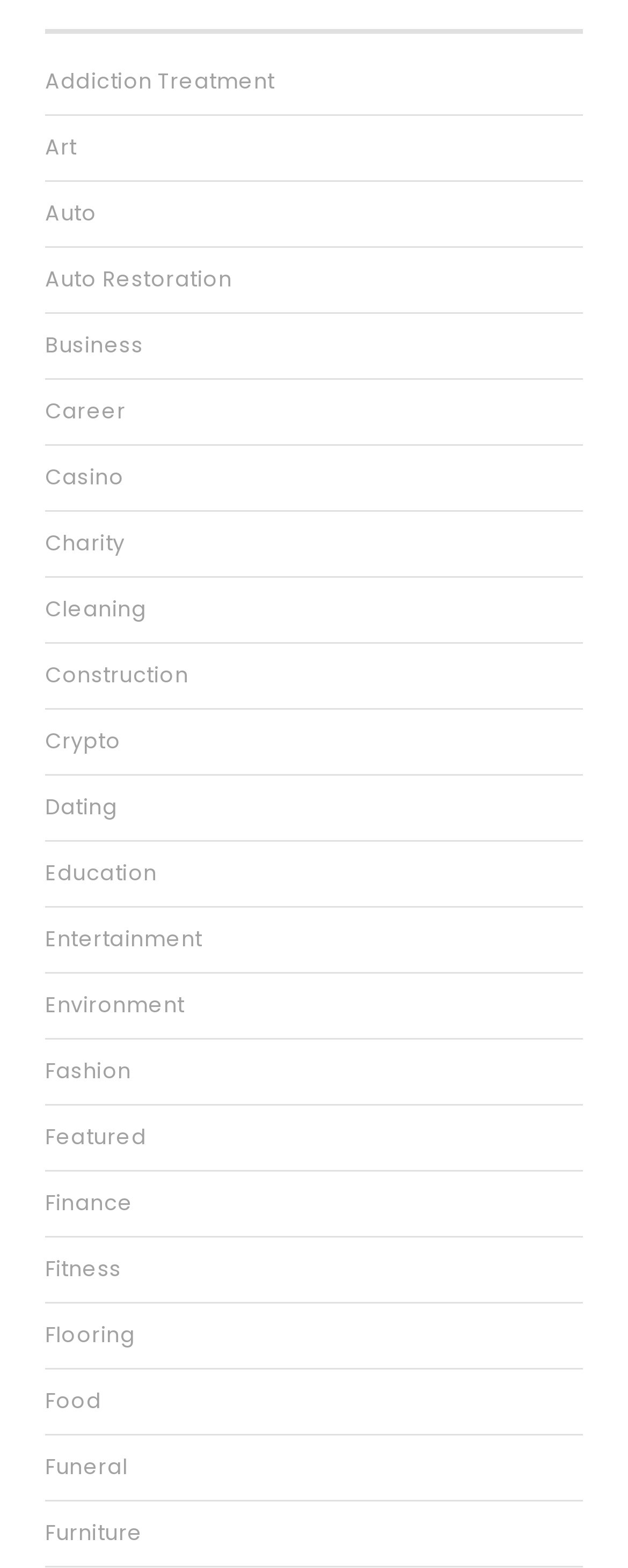From the webpage screenshot, predict the bounding box of the UI element that matches this description: "Construction".

[0.072, 0.41, 0.928, 0.453]